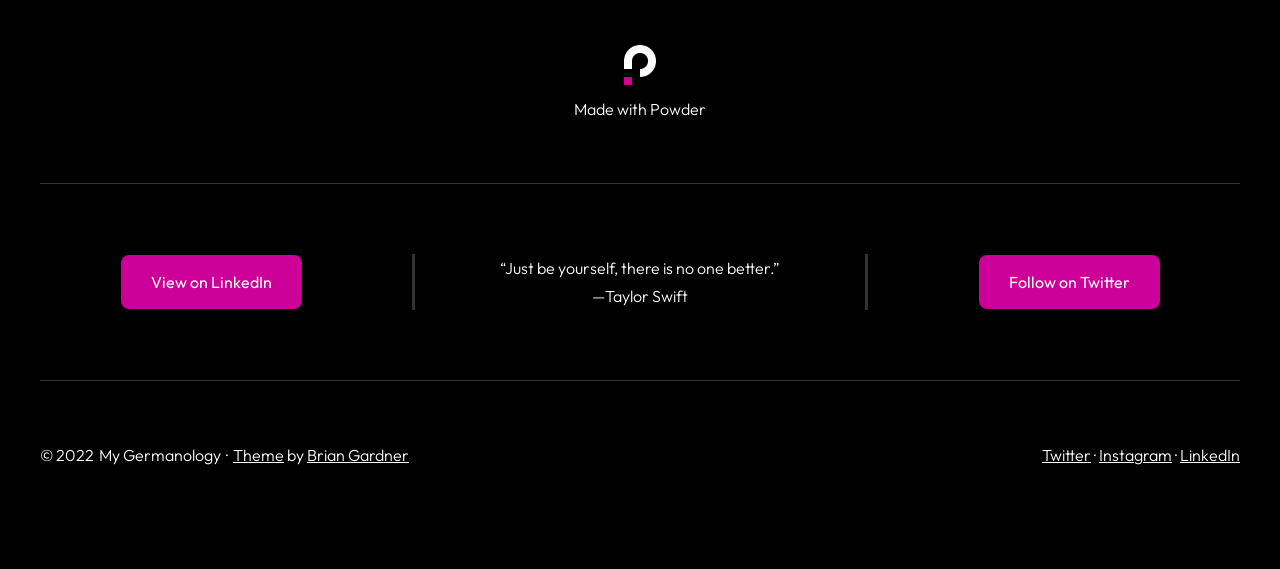Could you find the bounding box coordinates of the clickable area to complete this instruction: "View Powder News"?

[0.488, 0.107, 0.512, 0.142]